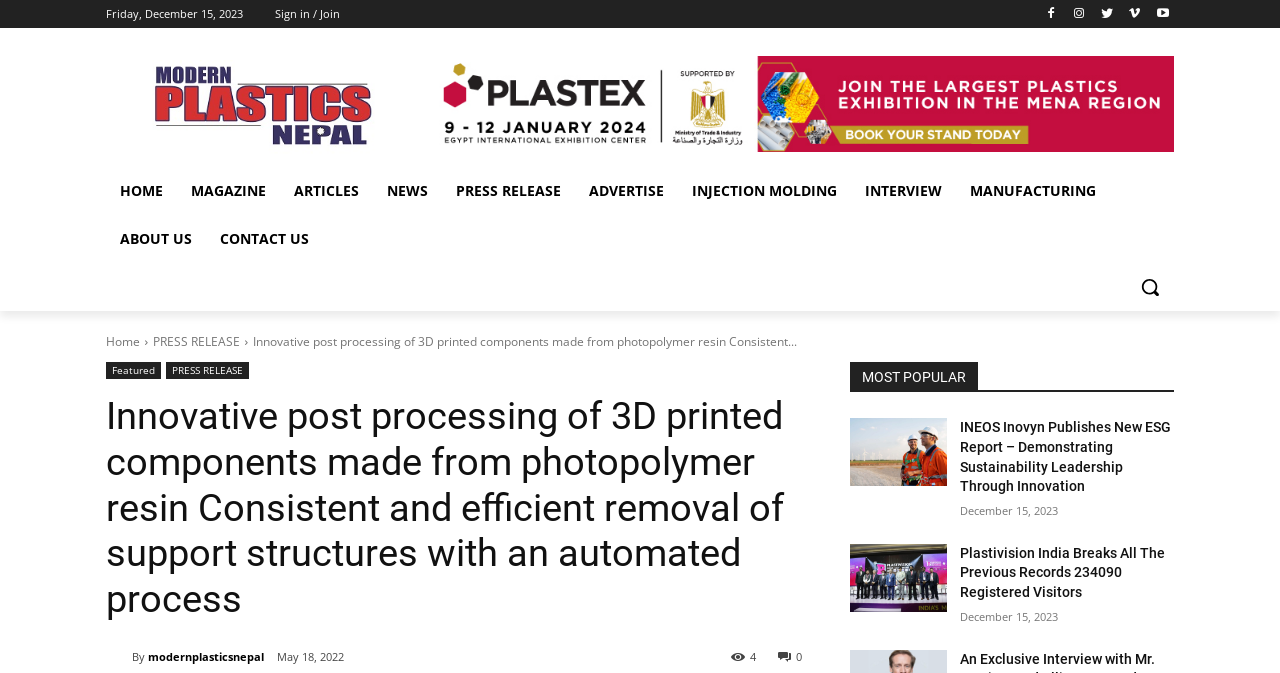Utilize the details in the image to thoroughly answer the following question: How many main navigation links are there?

I counted the main navigation links by looking at the links in the top navigation bar. There are 10 links: HOME, MAGAZINE, ARTICLES, NEWS, PRESS RELEASE, ADVERTISE, INJECTION MOLDING, INTERVIEW, MANUFACTURING, and ABOUT US.